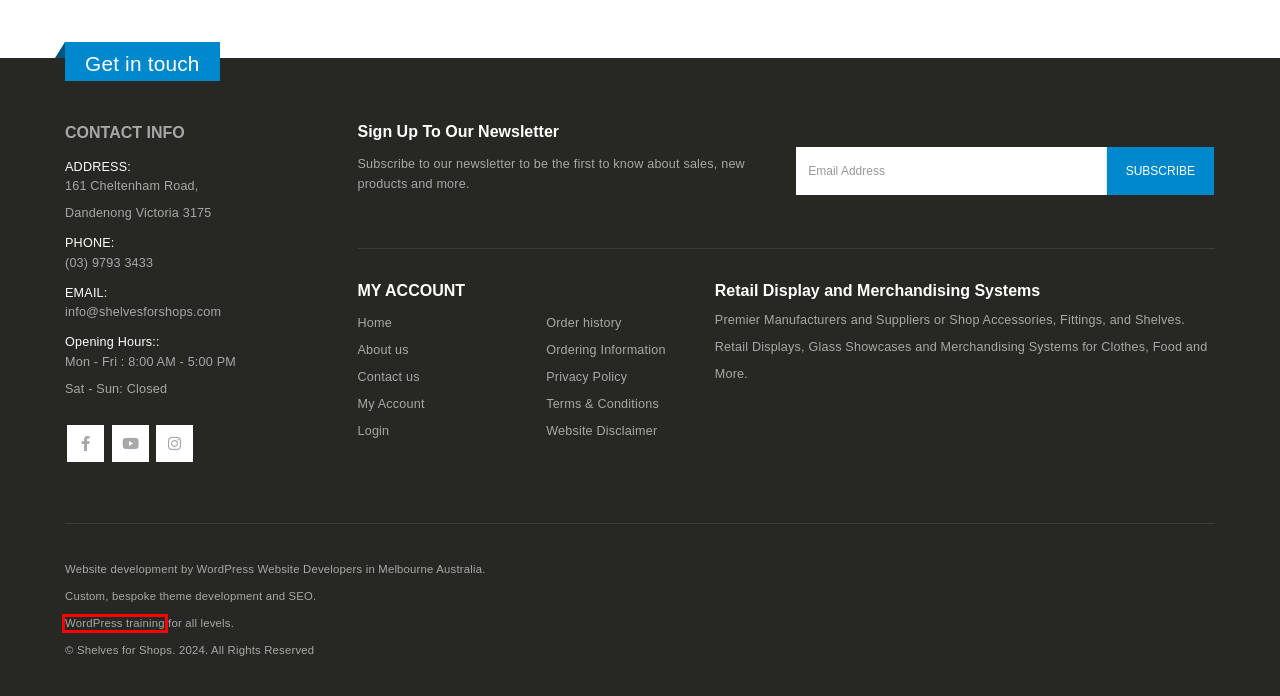Analyze the webpage screenshot with a red bounding box highlighting a UI element. Select the description that best matches the new webpage after clicking the highlighted element. Here are the options:
A. My Account - Shelves for Shops
B. Contact Shelves, Shop Fittings, Merchandising Supplies Wholesalers
C. Wordpress Training Melbourne | 1 to 1 Lessons, Group Classes - All Levels
D. Customer Service - Shelves for Shops
E. Website Terms and Conditions - Shelves for Shops
F. Wordpress Developer Melbourne | Wordpress Websites, Courses & SEO
G. Blog - Shelves for Shops
H. Website Disclaimer - Shelves for Shops

C